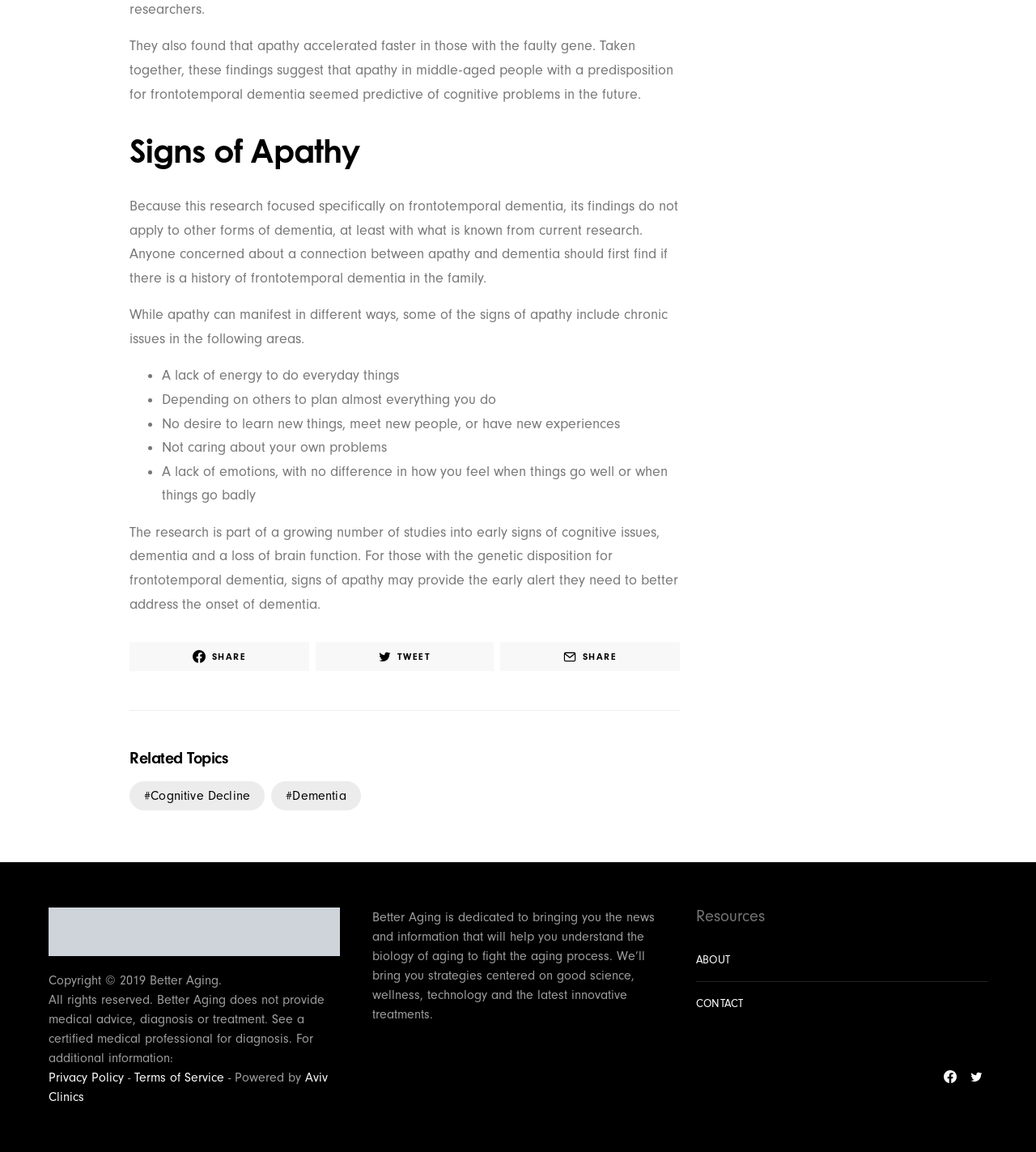Identify the coordinates of the bounding box for the element described below: "Tweet". Return the coordinates as four float numbers between 0 and 1: [left, top, right, bottom].

[0.305, 0.557, 0.477, 0.583]